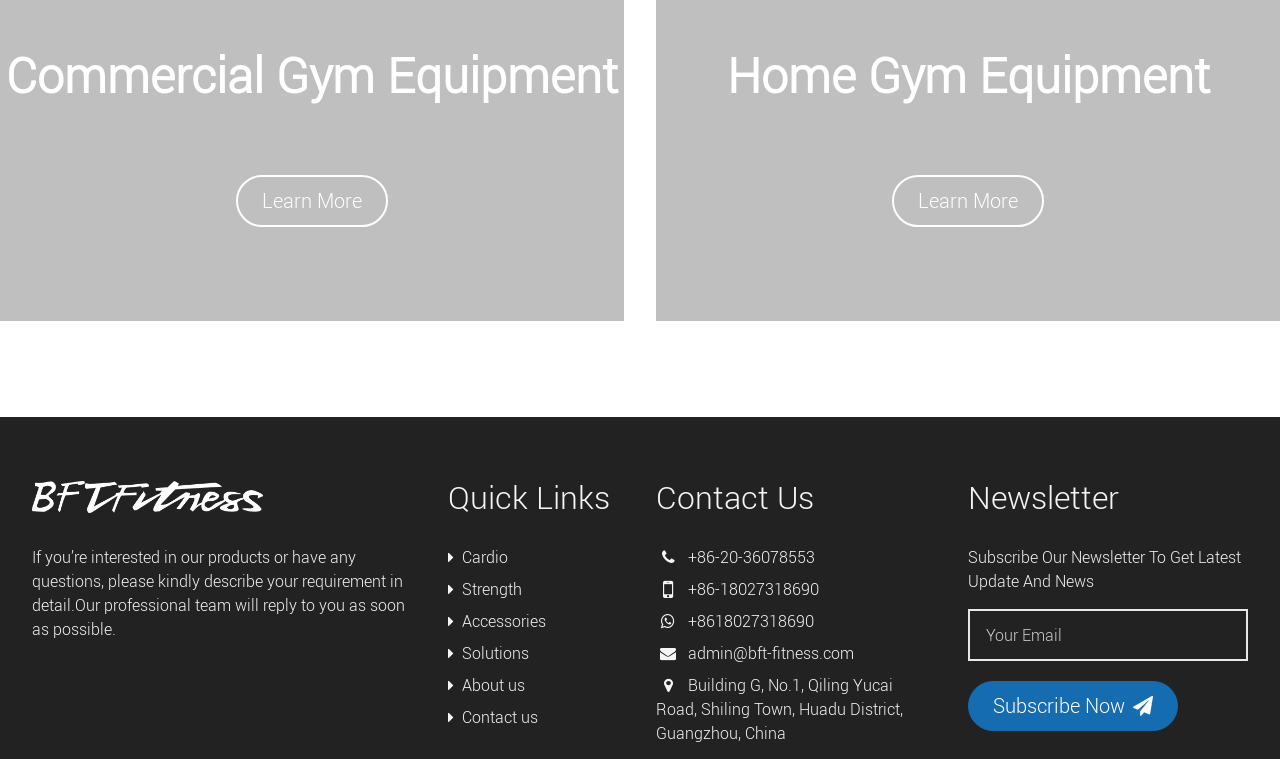Locate the bounding box coordinates of the clickable area to execute the instruction: "Subscribe to the newsletter". Provide the coordinates as four float numbers between 0 and 1, represented as [left, top, right, bottom].

[0.756, 0.897, 0.92, 0.963]